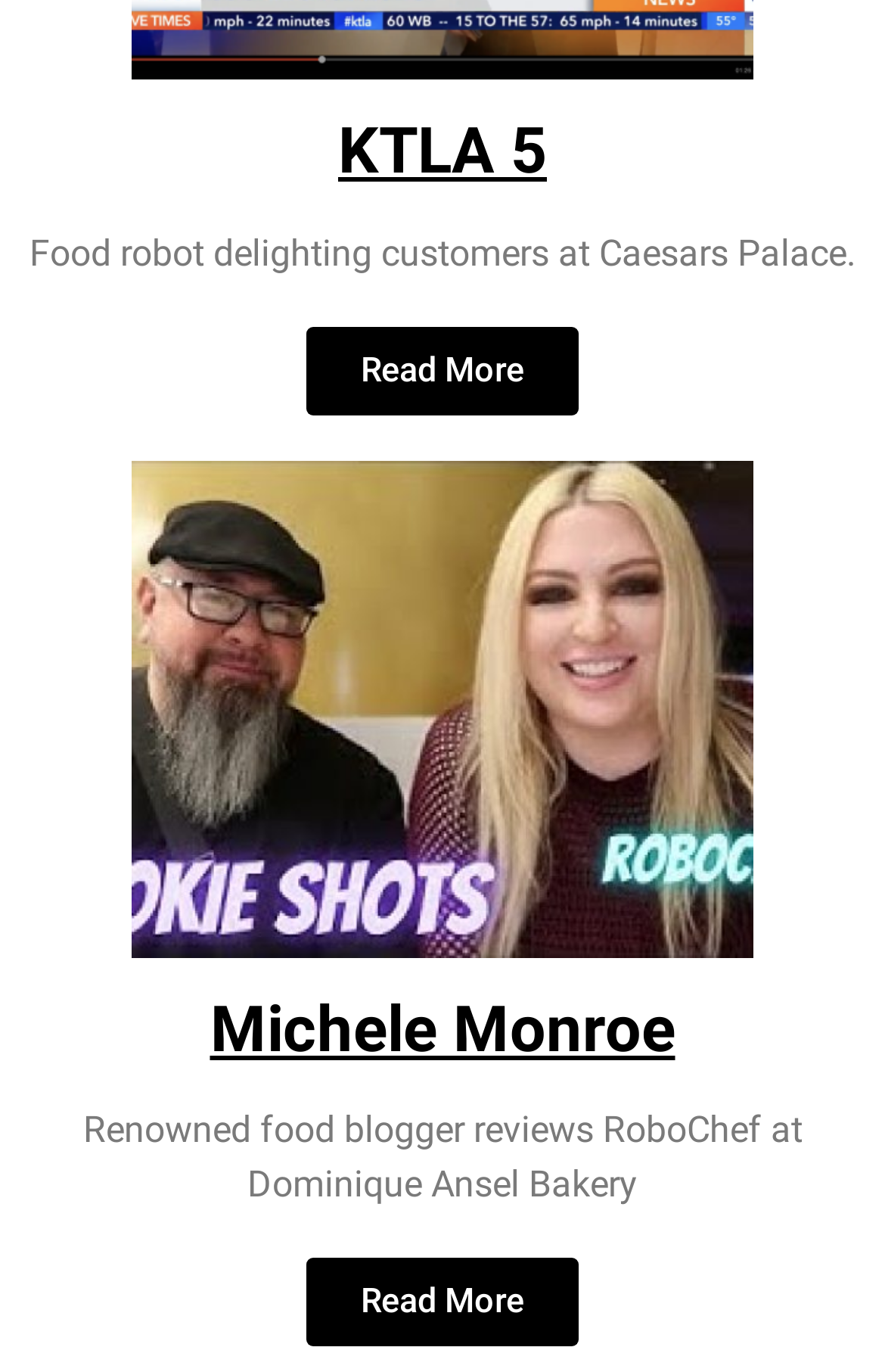Identify the bounding box of the UI element described as follows: "KTLA 5". Provide the coordinates as four float numbers in the range of 0 to 1 [left, top, right, bottom].

[0.382, 0.083, 0.618, 0.137]